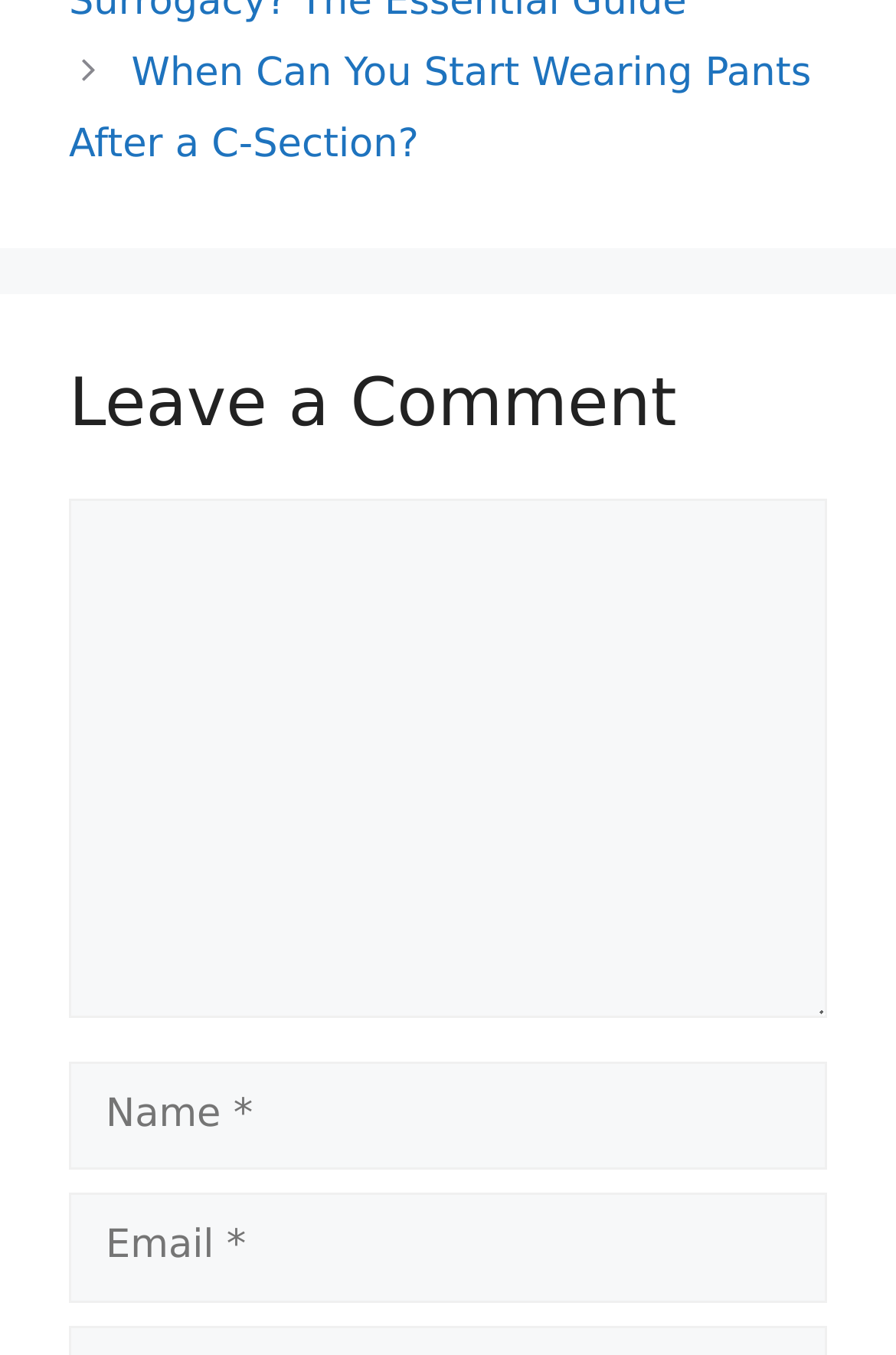Based on the element description "parent_node: Comment name="url" placeholder="Website"", predict the bounding box coordinates of the UI element.

[0.077, 0.427, 0.923, 0.507]